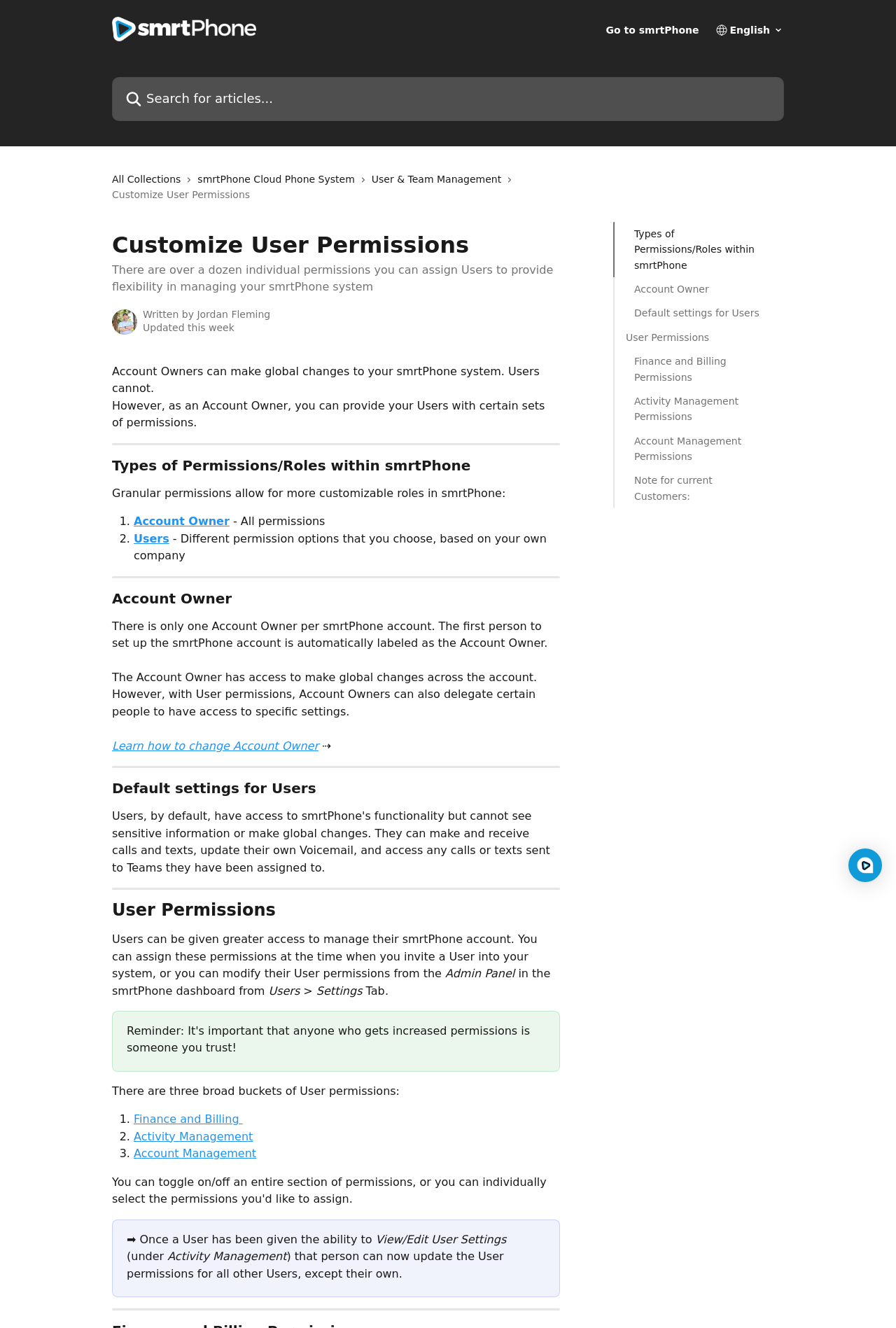Please answer the following question using a single word or phrase: 
What are the three broad buckets of User permissions?

Finance, Activity, Account